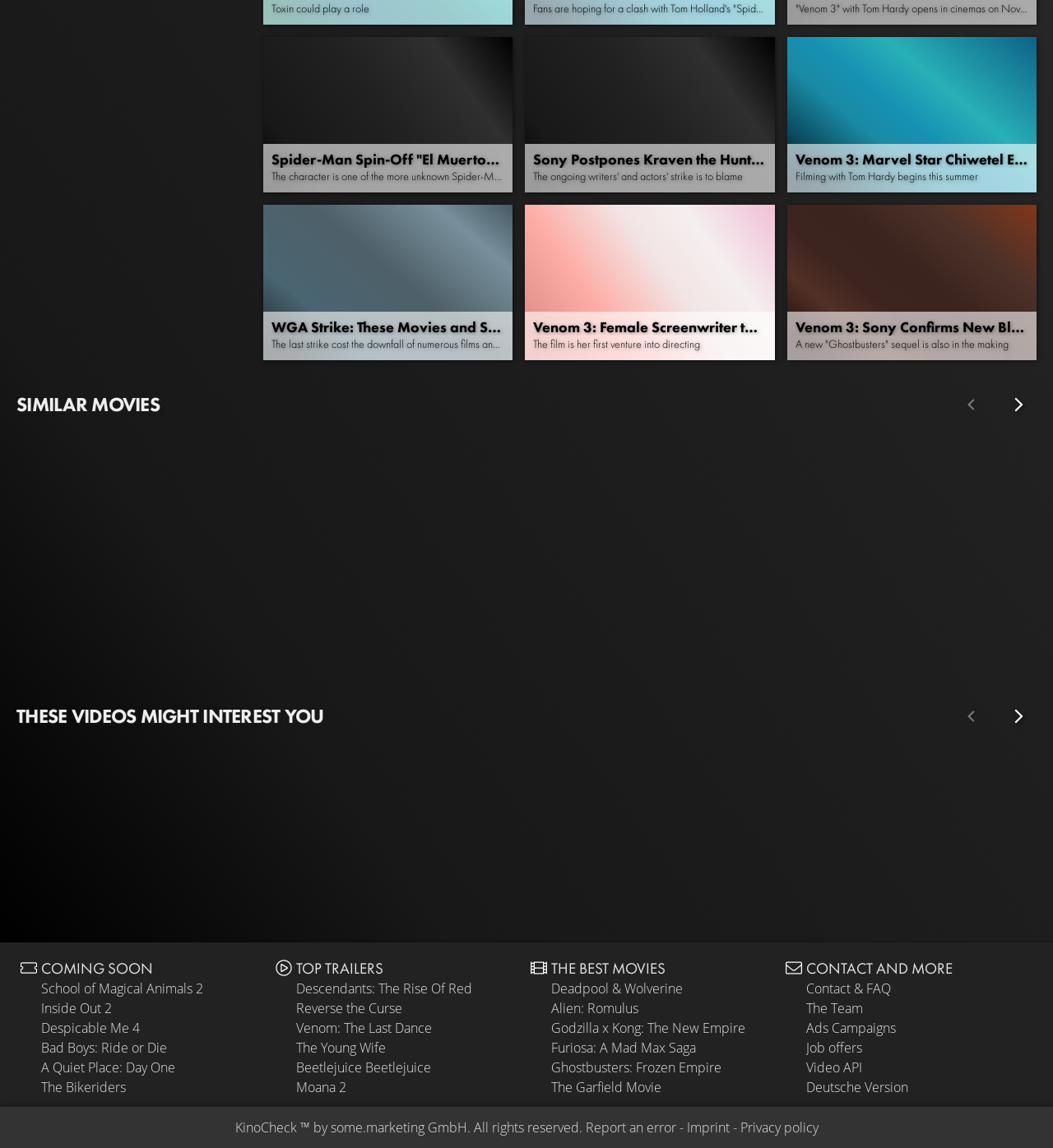Can you show the bounding box coordinates of the region to click on to complete the task described in the instruction: "View similar movies"?

[0.016, 0.342, 0.984, 0.363]